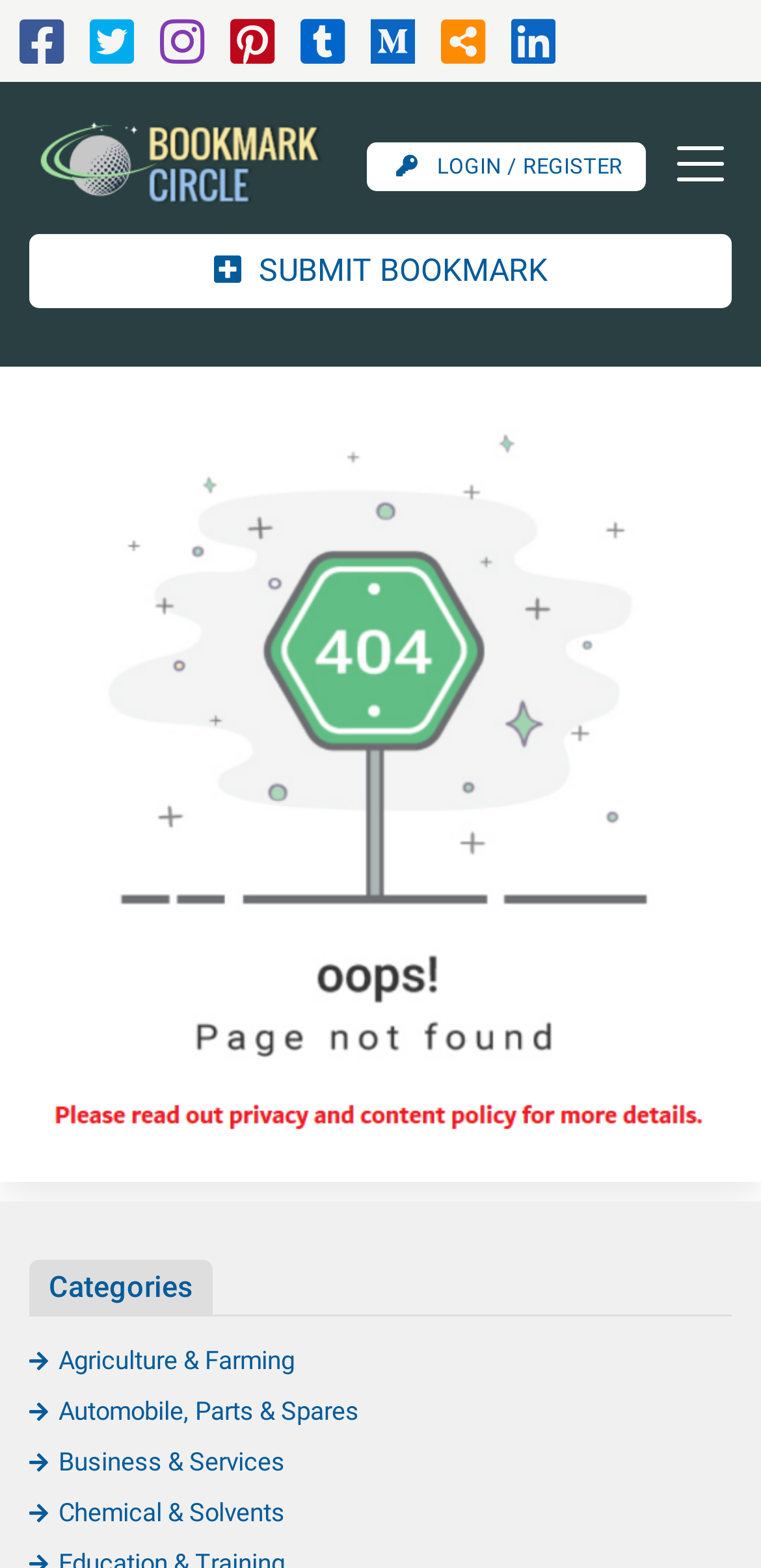Generate a thorough caption that explains the contents of the webpage.

This webpage appears to be an error page, indicating that the requested page was not found. At the top left corner, there is a logo of "bookmarkcircle.com" accompanied by a series of small icons, likely representing social media links. To the right of these icons, there is a "LOGIN / REGISTER" button.

Below the top section, there is a large image that takes up most of the page, with a heading "Categories" at the bottom. Under the "Categories" heading, there are four links, each with an icon, representing different categories: "Agriculture & Farming", "Automobile, Parts & Spares", "Business & Services", and "Chemical & Solvents". These links are aligned horizontally and take up the full width of the page.

On the top right corner, there is a "SUBMIT BOOKMARK" button, and next to it, a "Toggle navigation" button.